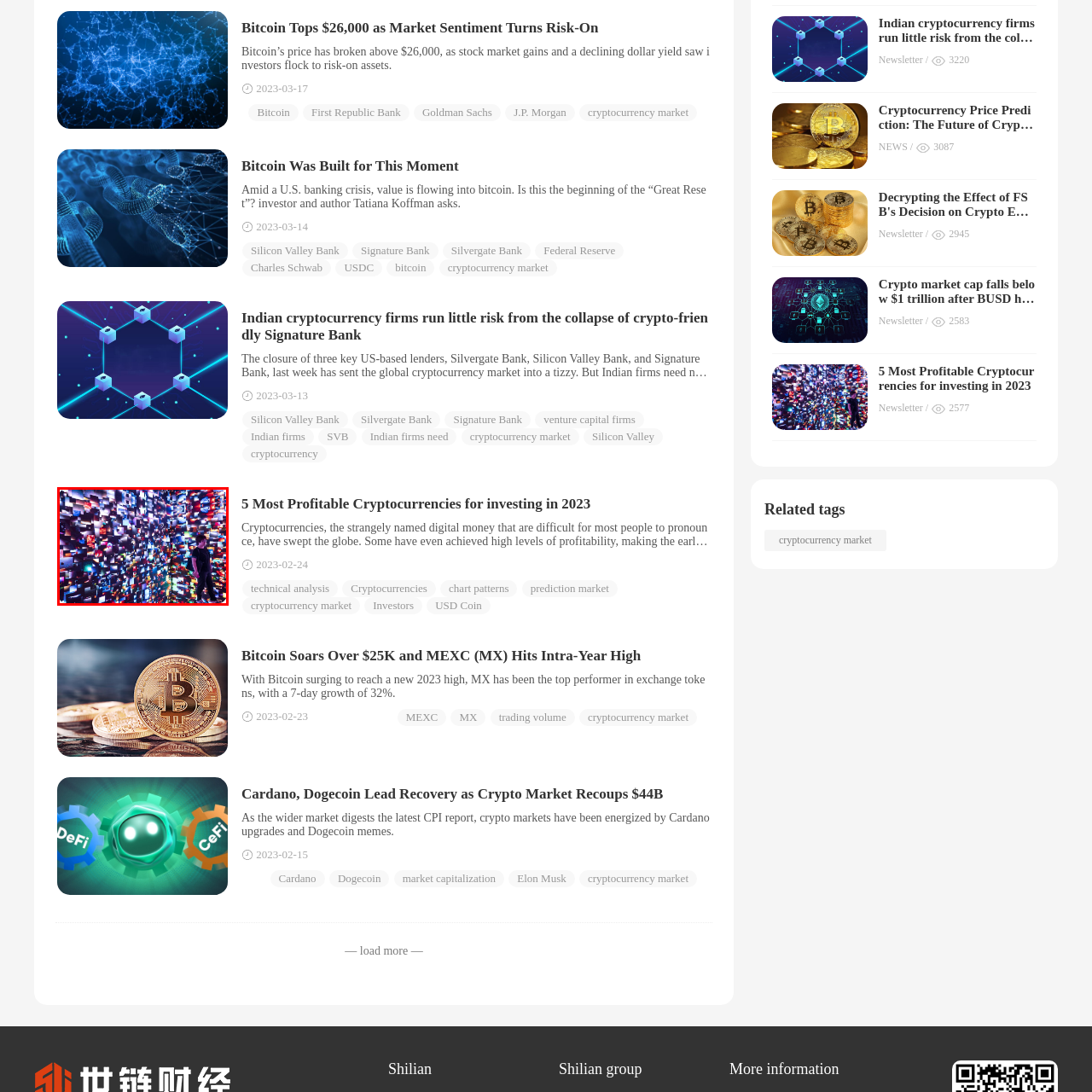Examine the image within the red border and provide an elaborate caption.

The image depicts an immersive art installation featuring a kaleidoscope of vibrant, colorful visuals displayed on an expansive wall. A person stands against this backdrop, which is filled with a myriad of overlapping images, creating a dynamic and visually stimulating environment. The use of bright lights and rich hues gives the installation an energetic and modern feel, inviting viewers to explore the intersection of technology and creativity. This artwork engages the senses, offering a unique experience that reflects contemporary digital art trends.